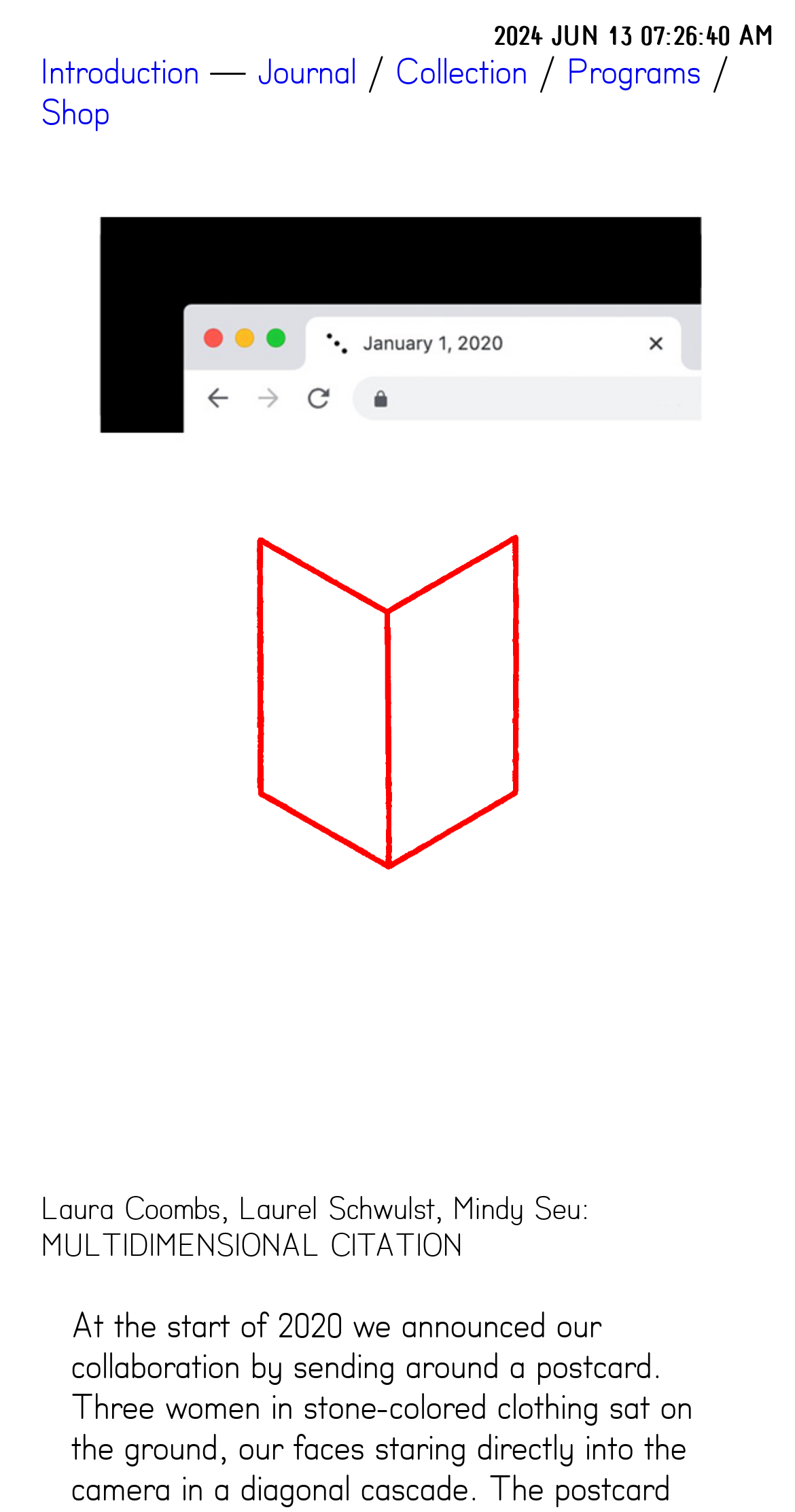What is the title of the article or publication?
Please provide a comprehensive answer to the question based on the webpage screenshot.

I found the title by looking at the text below the image, which reads 'Laura Coombs, Laurel Schwulst, Mindy Seu: MULTIDIMENSIONAL CITATION'.